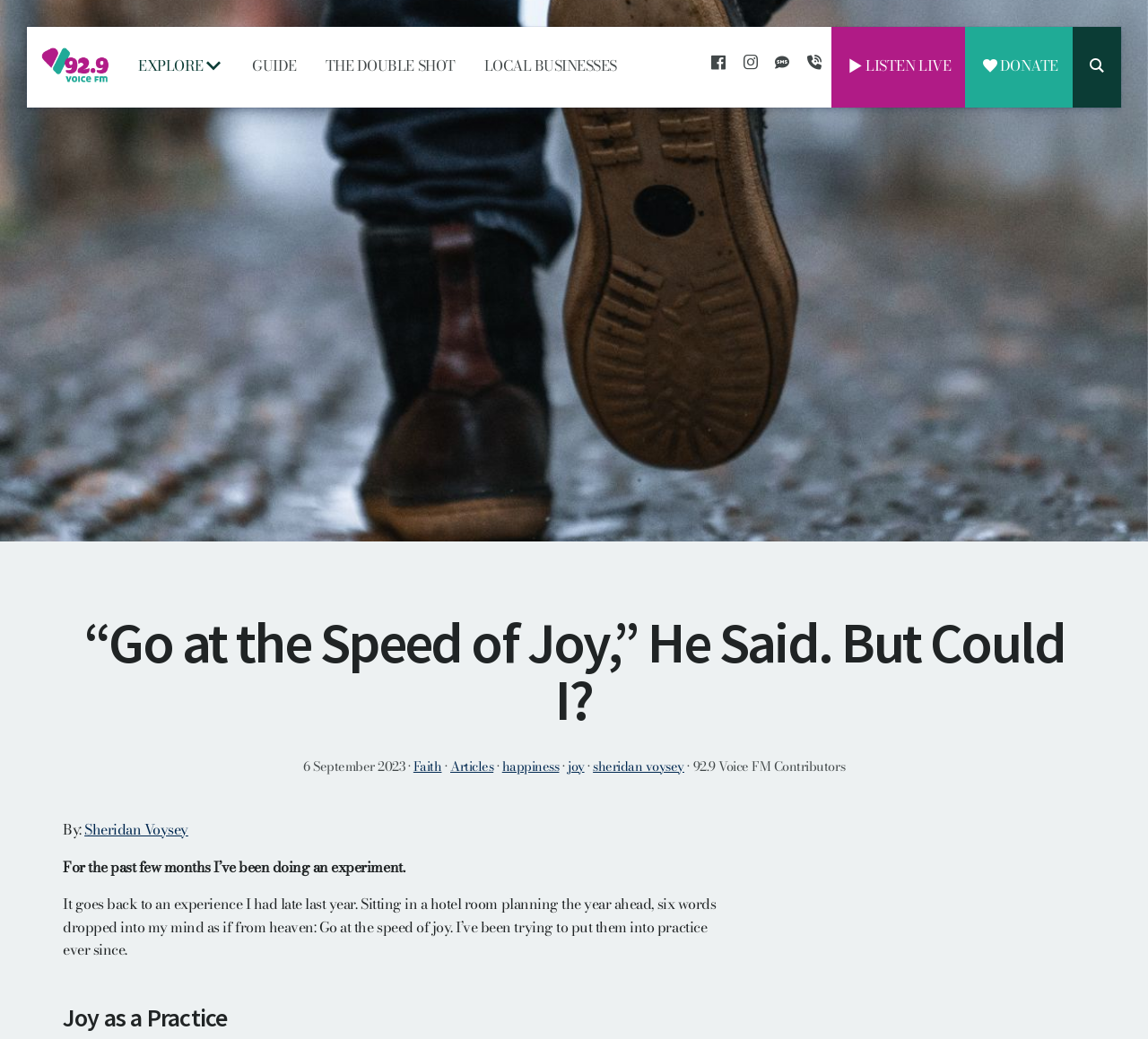Determine the bounding box coordinates of the element's region needed to click to follow the instruction: "Visit the Facebook page". Provide these coordinates as four float numbers between 0 and 1, formatted as [left, top, right, bottom].

[0.613, 0.052, 0.641, 0.077]